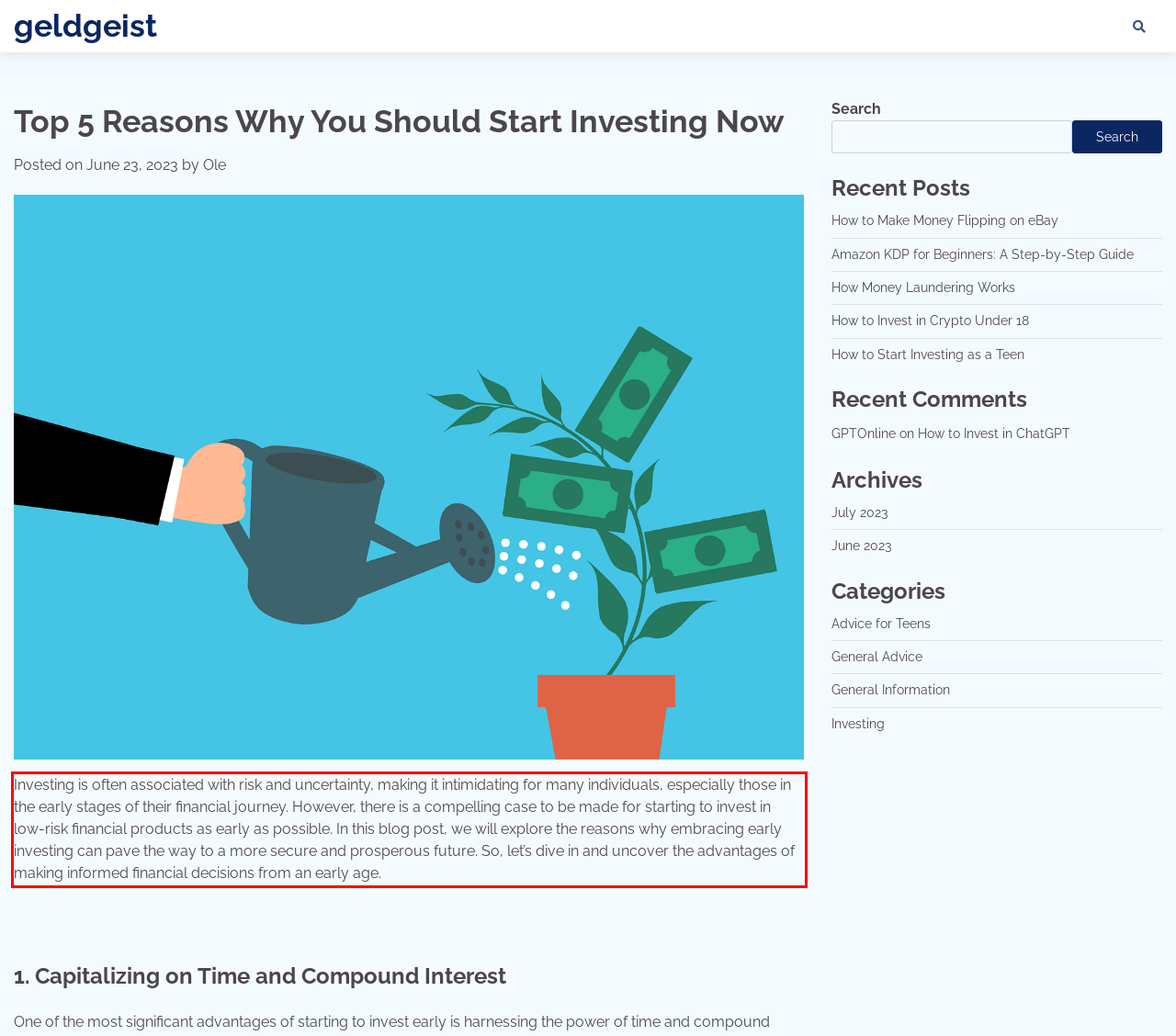Examine the screenshot of the webpage, locate the red bounding box, and perform OCR to extract the text contained within it.

Investing is often associated with risk and uncertainty, making it intimidating for many individuals, especially those in the early stages of their financial journey. However, there is a compelling case to be made for starting to invest in low-risk financial products as early as possible. In this blog post, we will explore the reasons why embracing early investing can pave the way to a more secure and prosperous future. So, let’s dive in and uncover the advantages of making informed financial decisions from an early age.